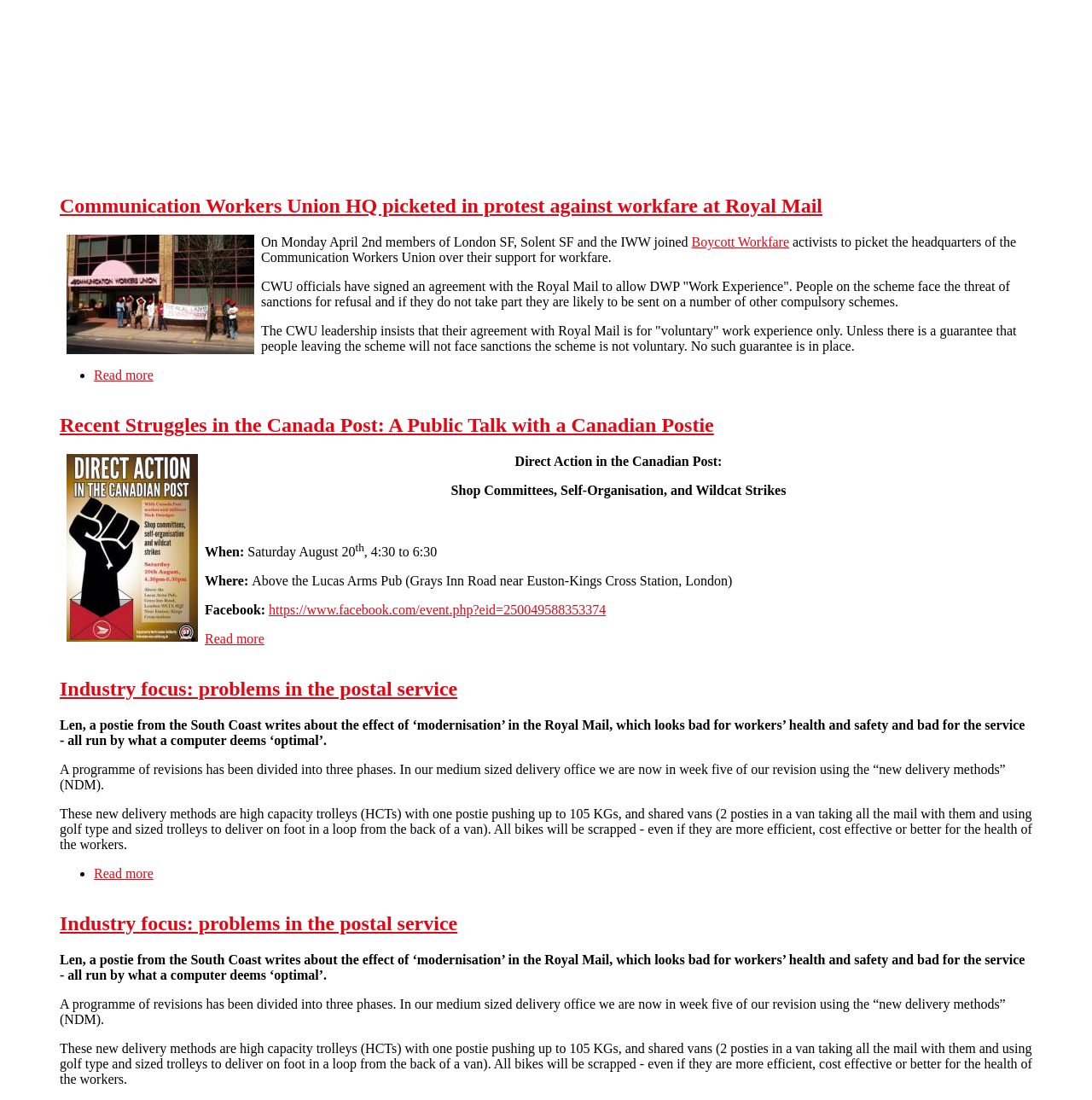What is the purpose of the 'new delivery methods' in the postal service?
Using the information from the image, give a concise answer in one word or a short phrase.

Optimization